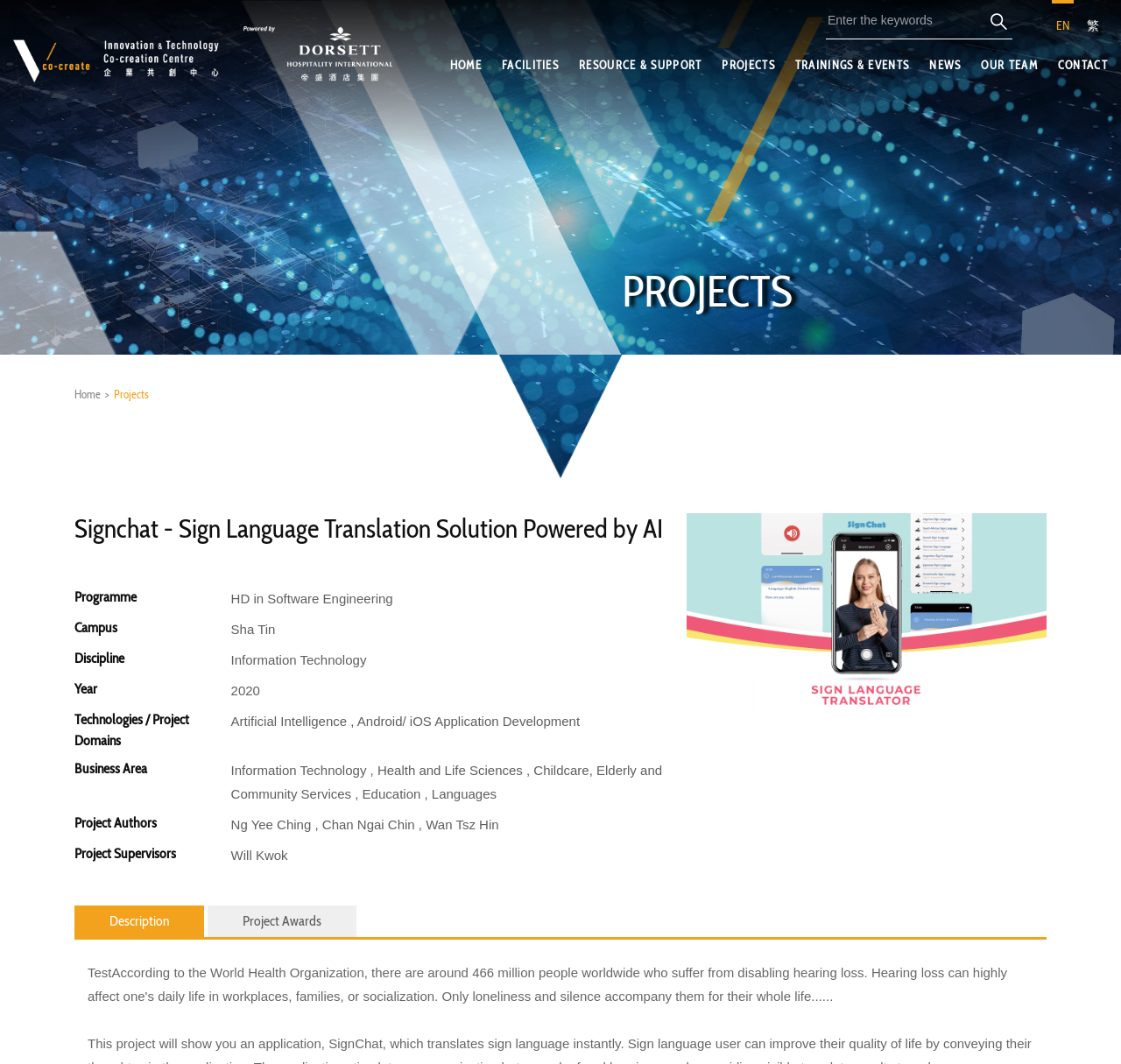Locate the bounding box coordinates of the clickable region to complete the following instruction: "Click on PROJECTS."

[0.555, 0.248, 0.707, 0.298]